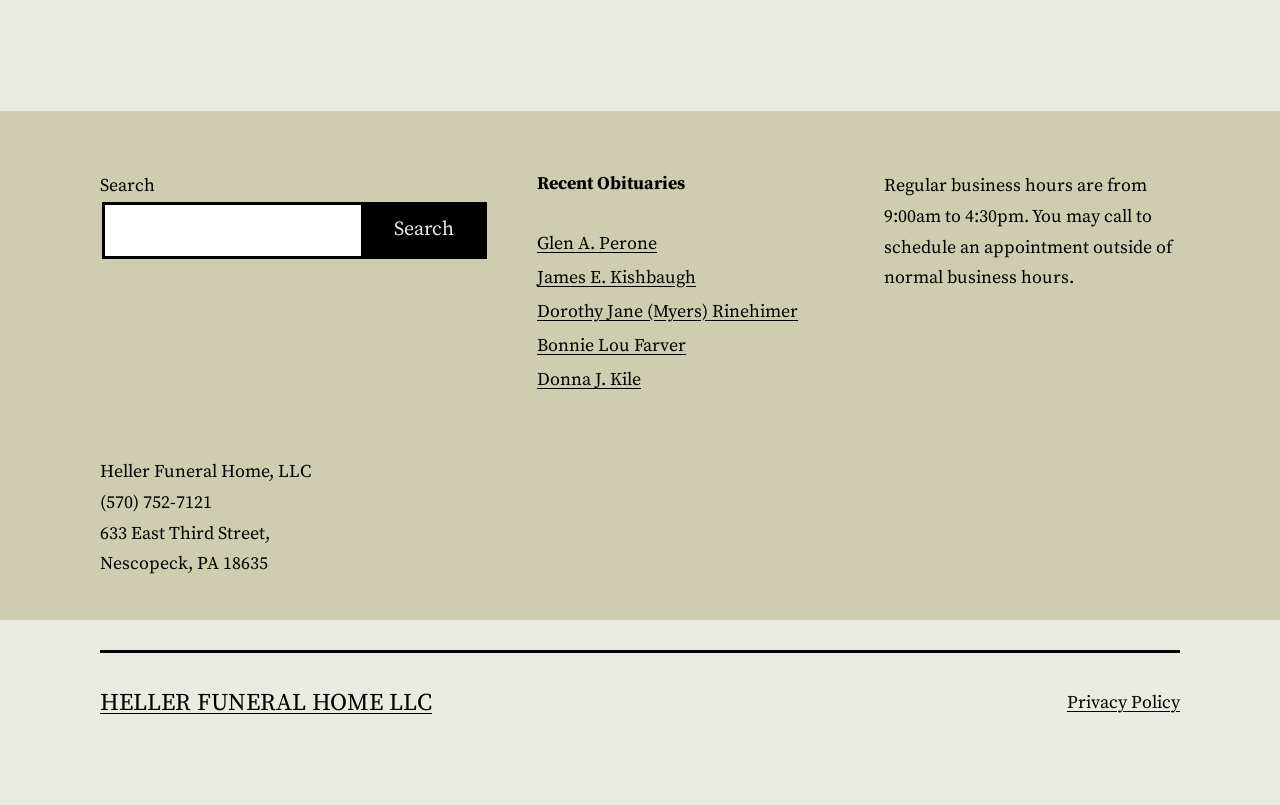Please identify the bounding box coordinates of the element's region that needs to be clicked to fulfill the following instruction: "read privacy policy". The bounding box coordinates should consist of four float numbers between 0 and 1, i.e., [left, top, right, bottom].

[0.834, 0.858, 0.922, 0.887]